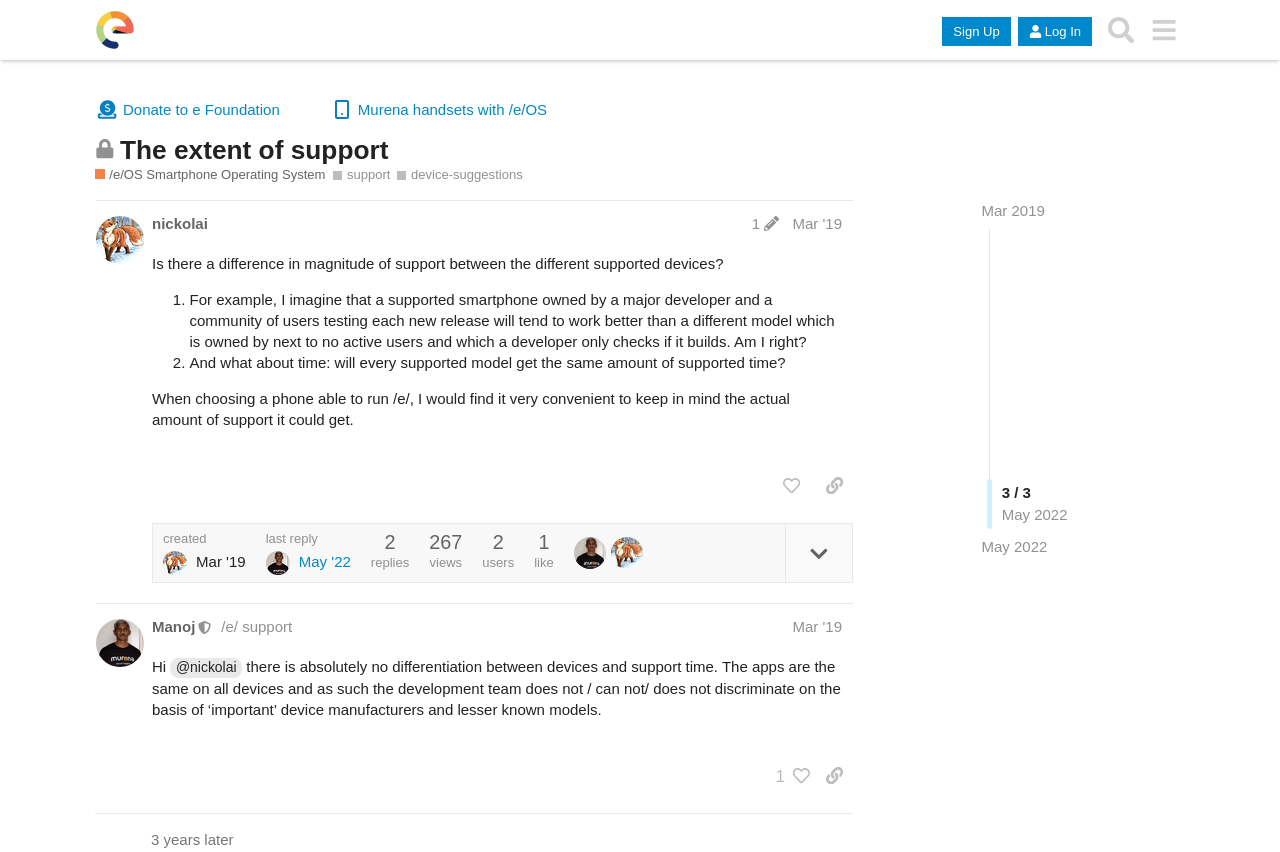Identify and provide the main heading of the webpage.

The extent of support